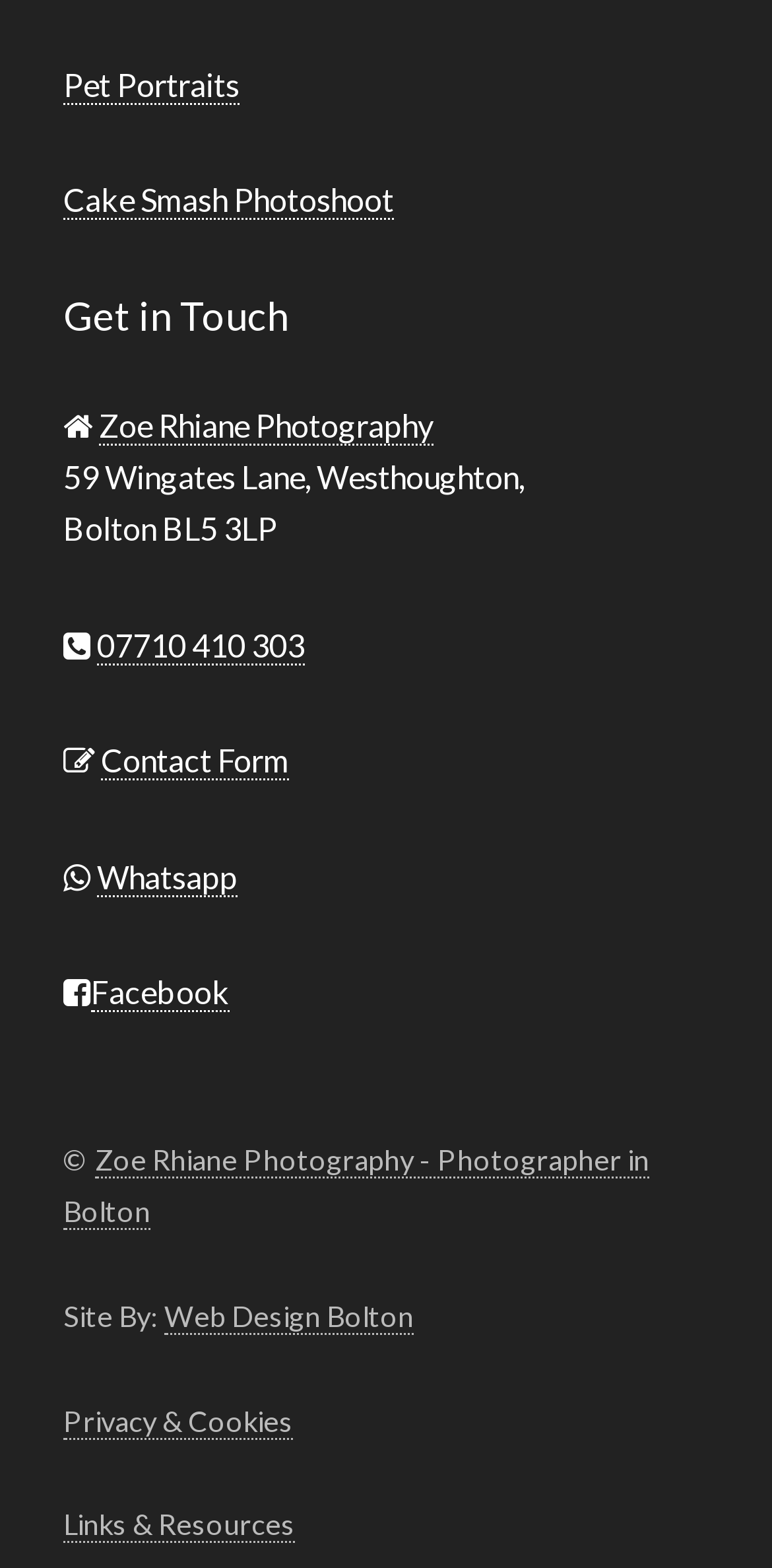Based on the element description "12th October 2015", predict the bounding box coordinates of the UI element.

None